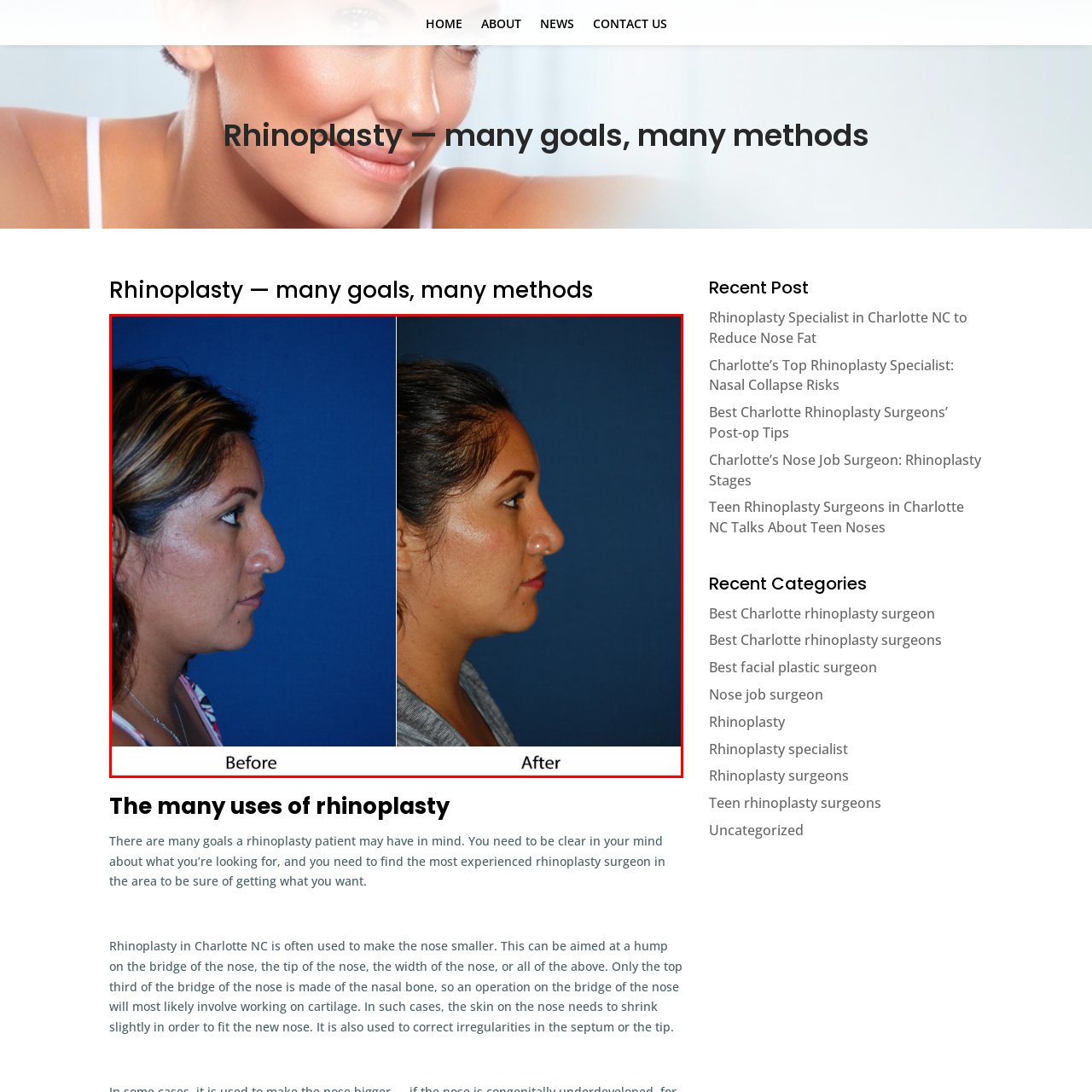Please scrutinize the image encapsulated by the red bounding box and provide an elaborate answer to the next question based on the details in the image: What is the shape of the bridge in the 'After' image?

In the 'After' image, the bridge of the nose is straighter compared to the 'Before' image, where it had a pronounced hump, indicating a successful rhinoplasty procedure.